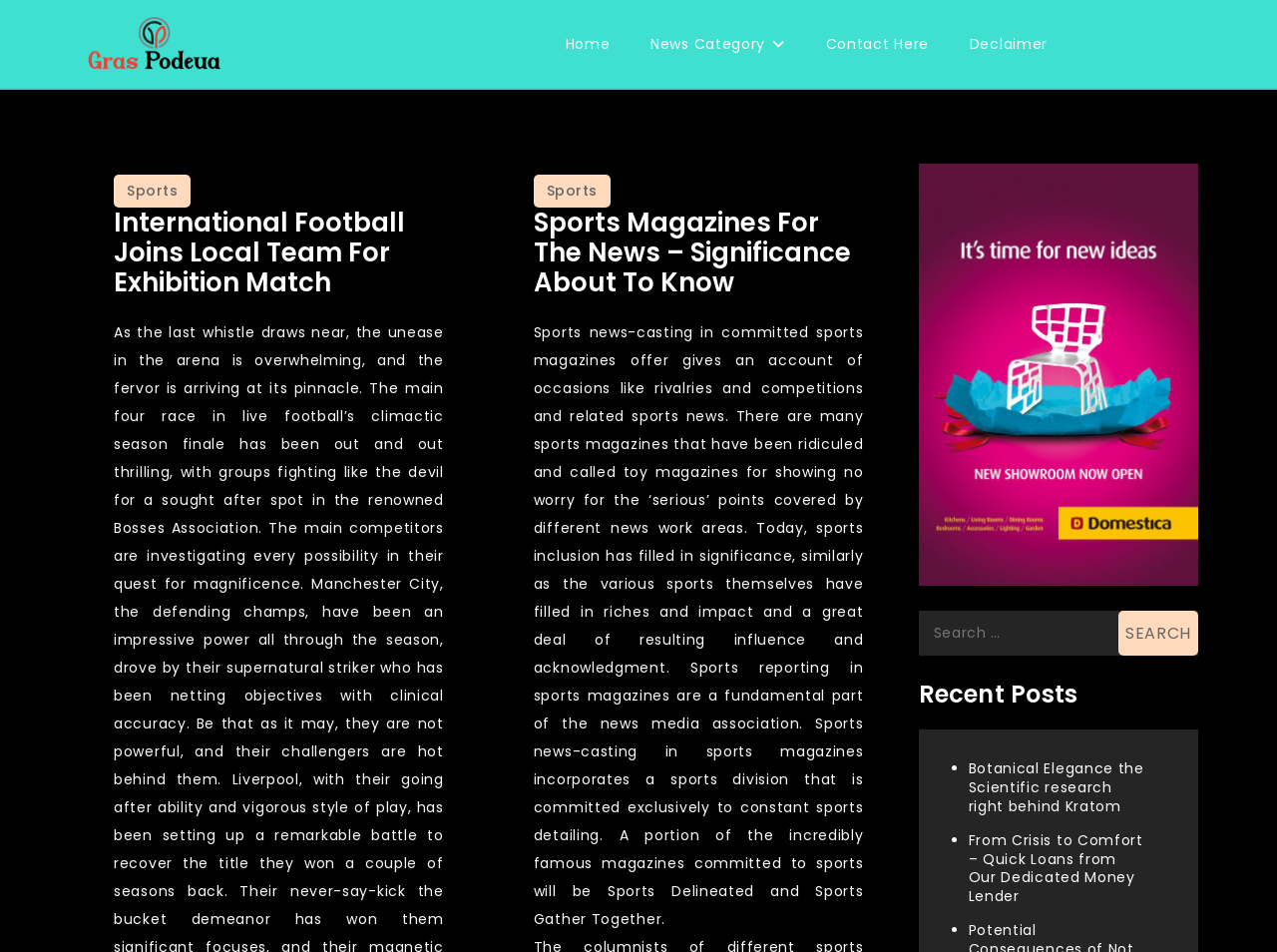Find the bounding box coordinates of the area to click in order to follow the instruction: "Read the 'International Football Joins Local Team For Exhibition Match' article".

[0.089, 0.215, 0.317, 0.316]